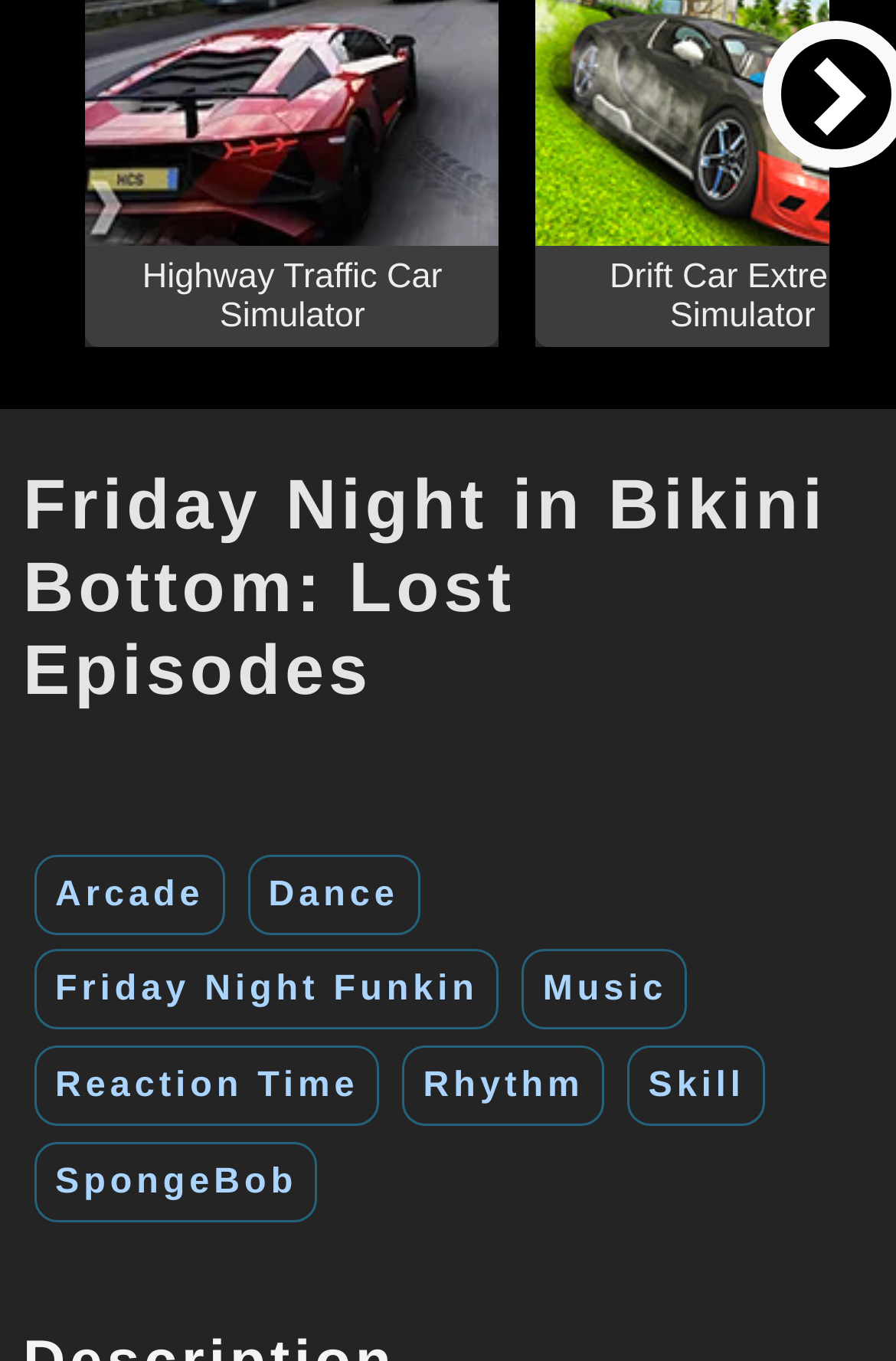Find the bounding box coordinates for the element that must be clicked to complete the instruction: "Click on Highway Traffic Car Simulator link". The coordinates should be four float numbers between 0 and 1, indicated as [left, top, right, bottom].

[0.096, 0.185, 0.557, 0.214]